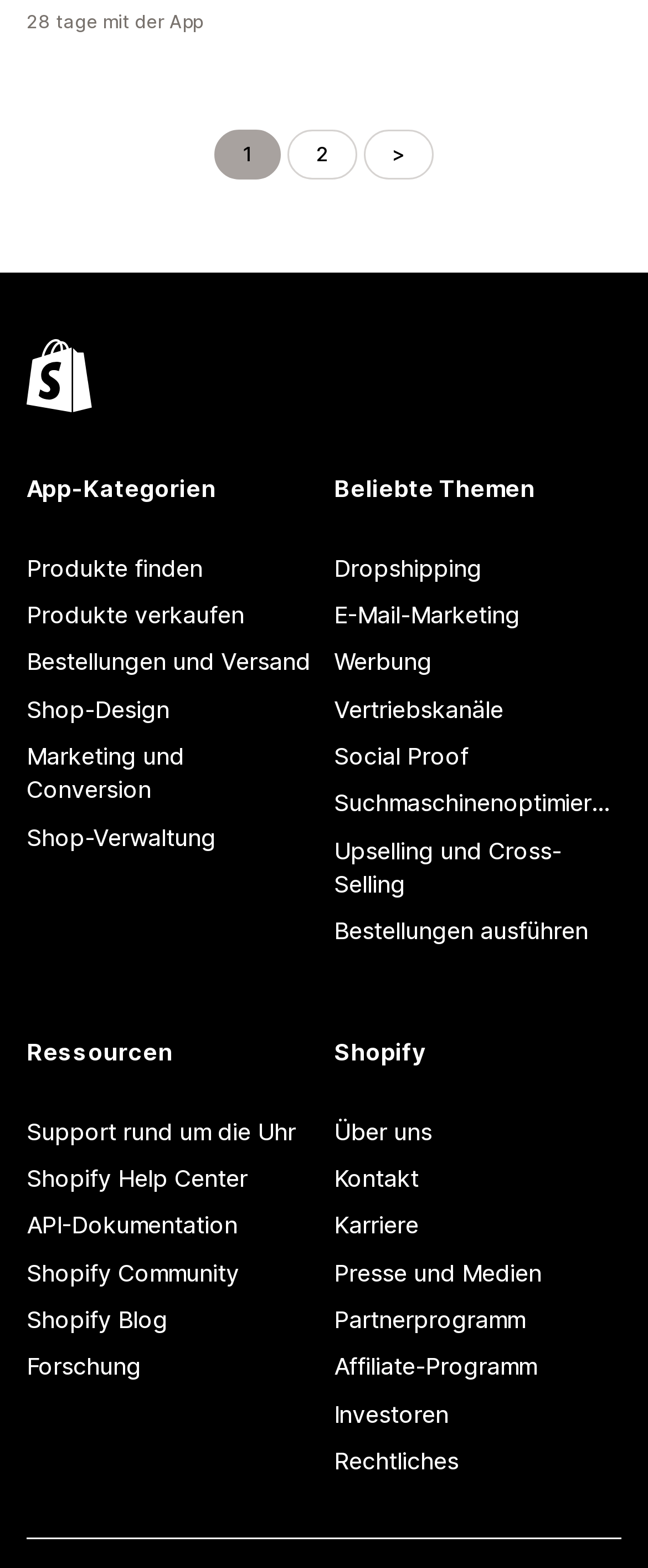Respond with a single word or phrase to the following question: How many categories are listed under 'App-Kategorien'?

6